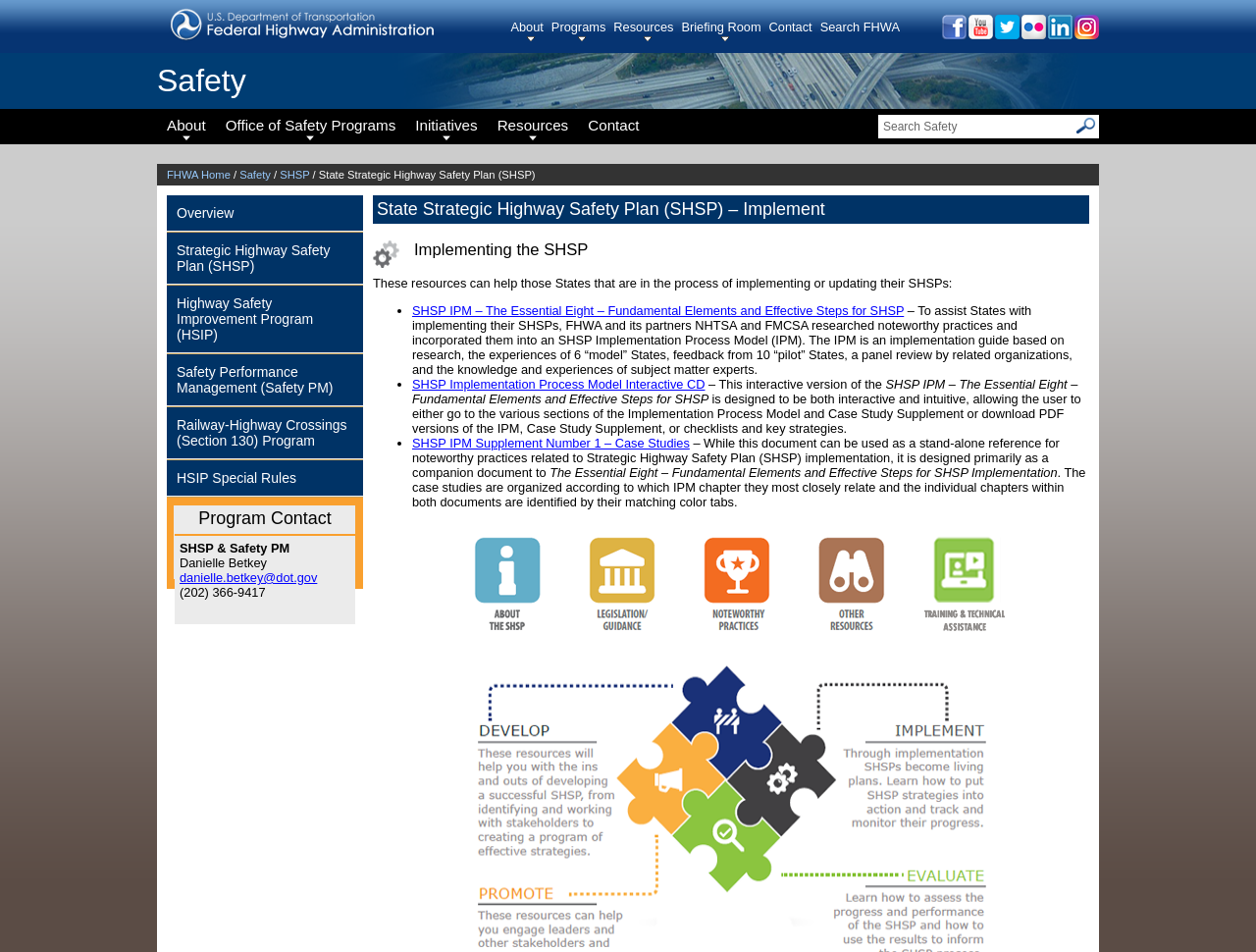Can you specify the bounding box coordinates of the area that needs to be clicked to fulfill the following instruction: "Contact FHWA"?

[0.612, 0.019, 0.653, 0.045]